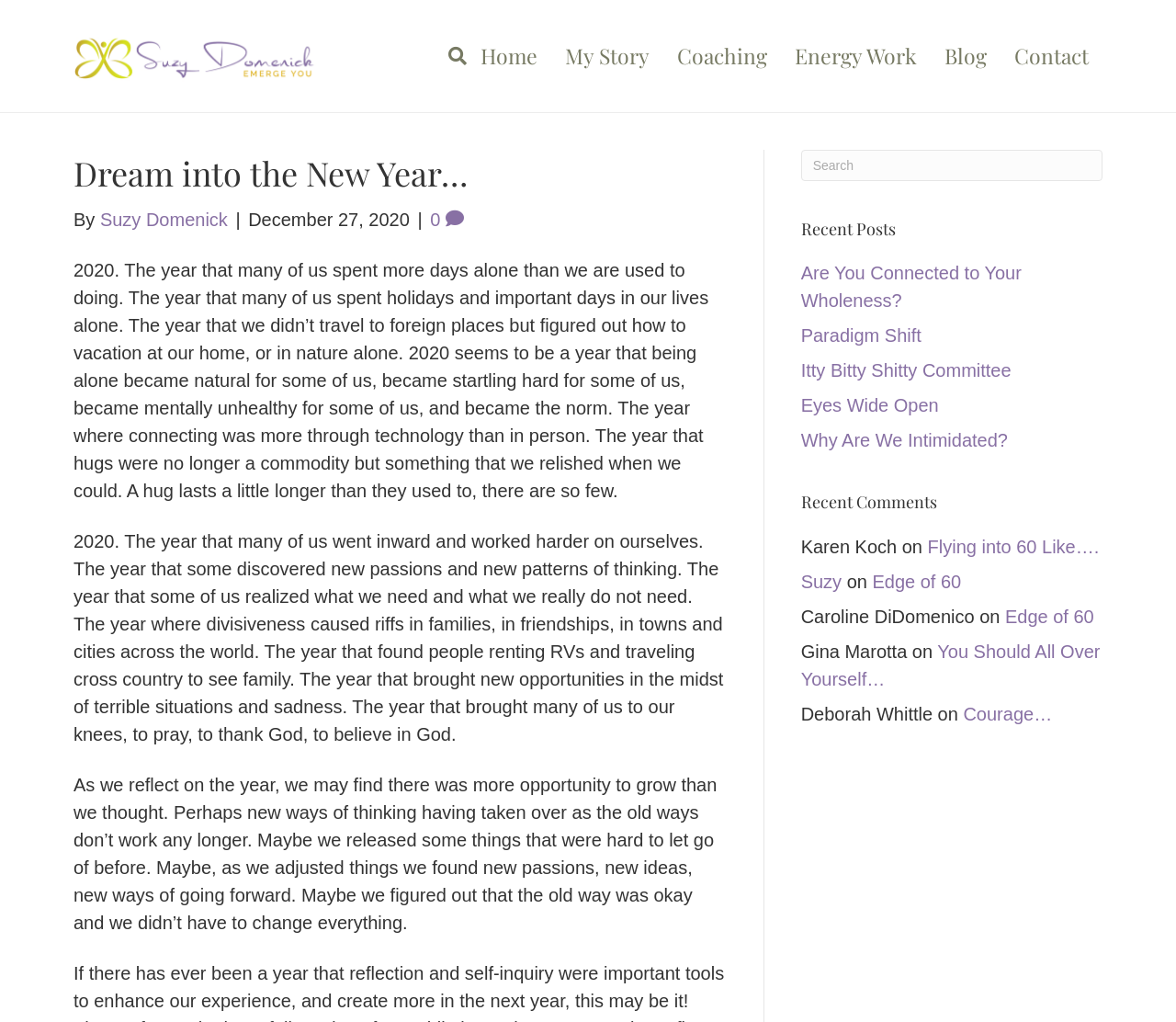Identify the coordinates of the bounding box for the element described below: "My Story". Return the coordinates as four float numbers between 0 and 1: [left, top, right, bottom].

[0.469, 0.027, 0.564, 0.083]